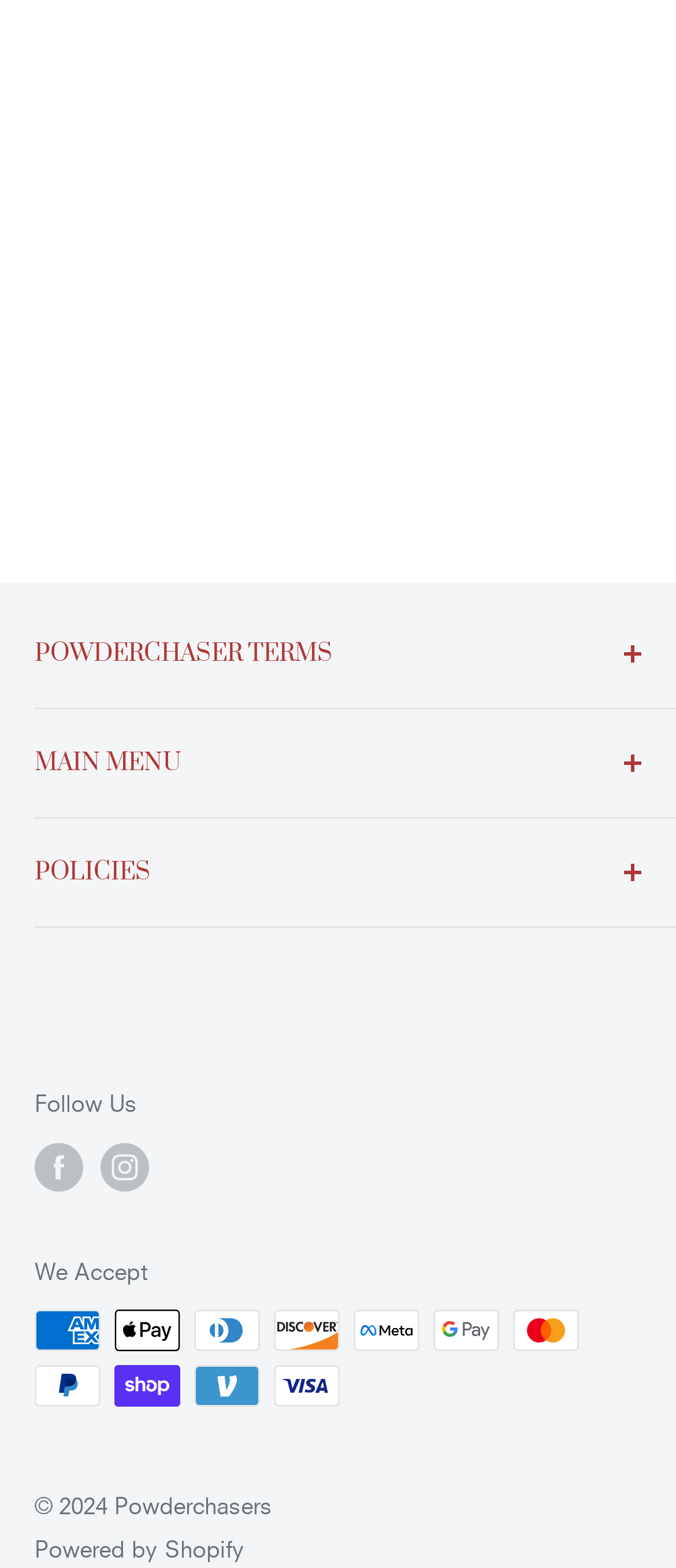Determine the bounding box coordinates of the area to click in order to meet this instruction: "Click on Powderchasers Terms".

[0.051, 0.383, 0.949, 0.451]